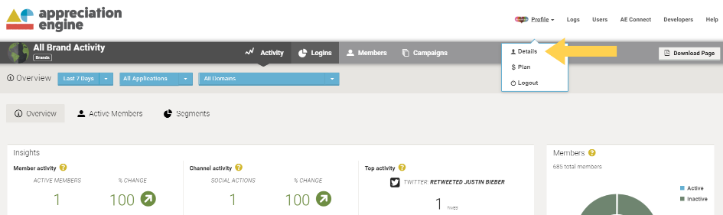Respond to the question with just a single word or phrase: 
What type of data is displayed in the 'All Brand Activity' section?

Member activity, channel activity, total member statistics